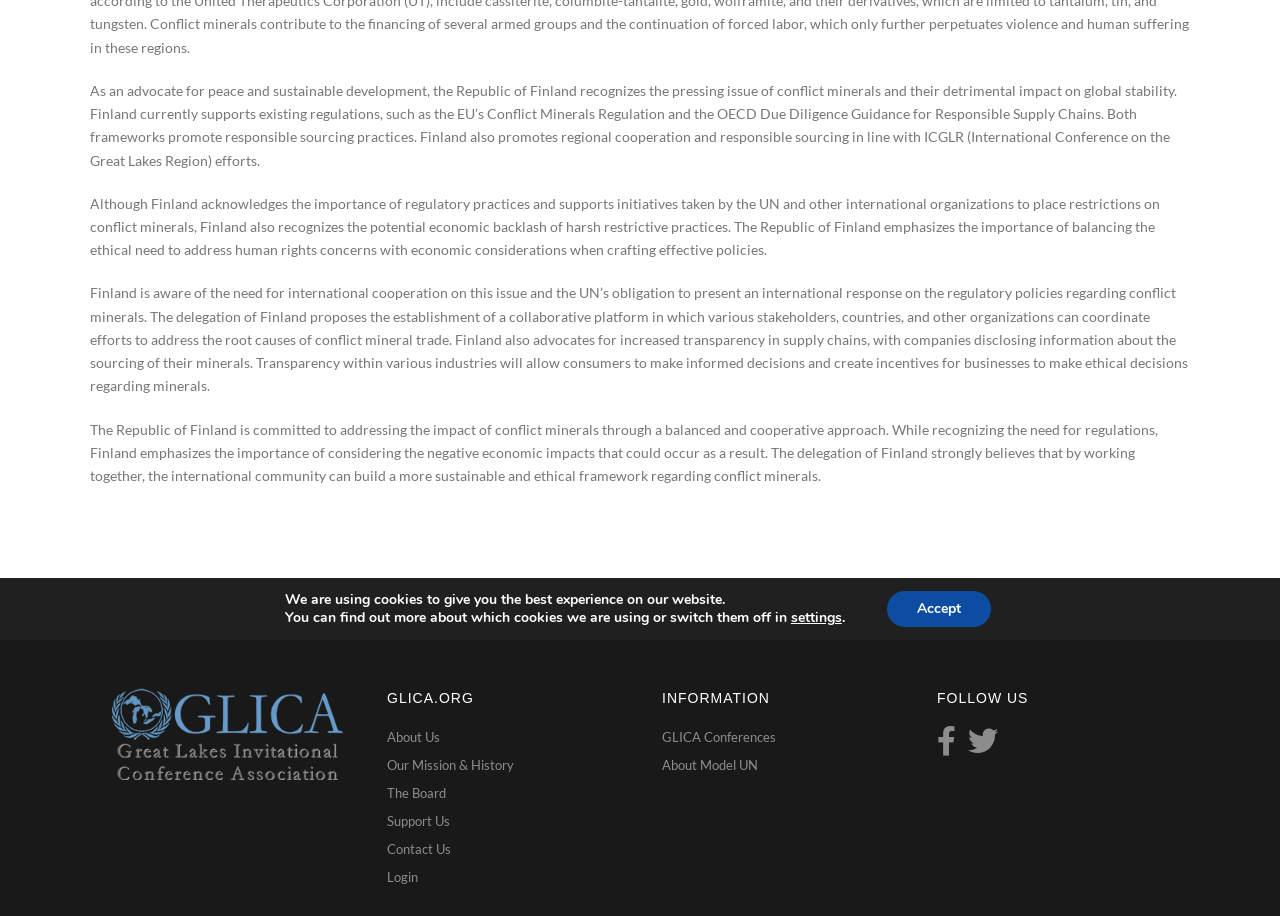Determine the bounding box for the UI element that matches this description: "Our Mission & History".

[0.302, 0.825, 0.402, 0.845]